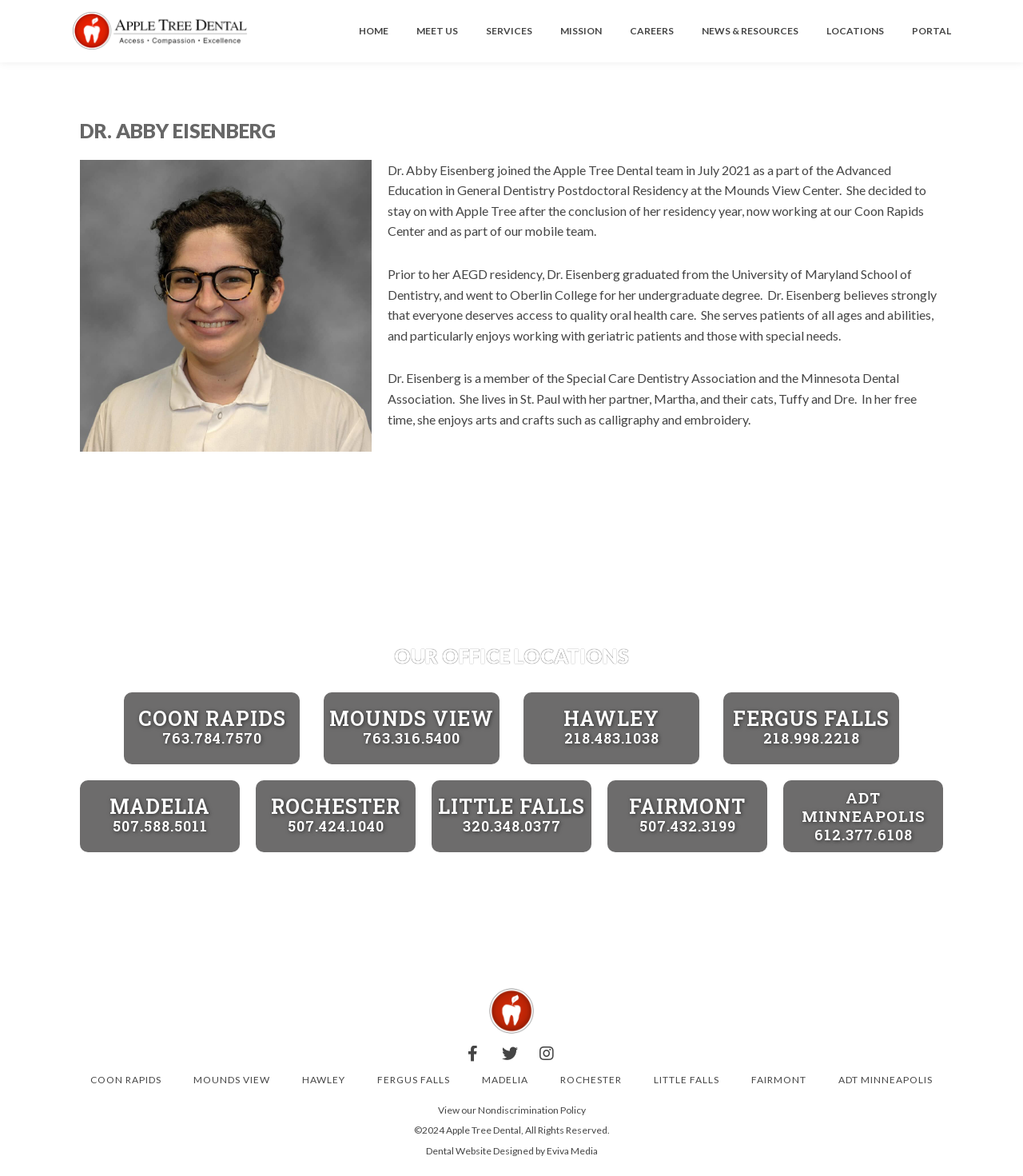Please find the bounding box coordinates of the element that you should click to achieve the following instruction: "Click HOME". The coordinates should be presented as four float numbers between 0 and 1: [left, top, right, bottom].

[0.351, 0.02, 0.38, 0.033]